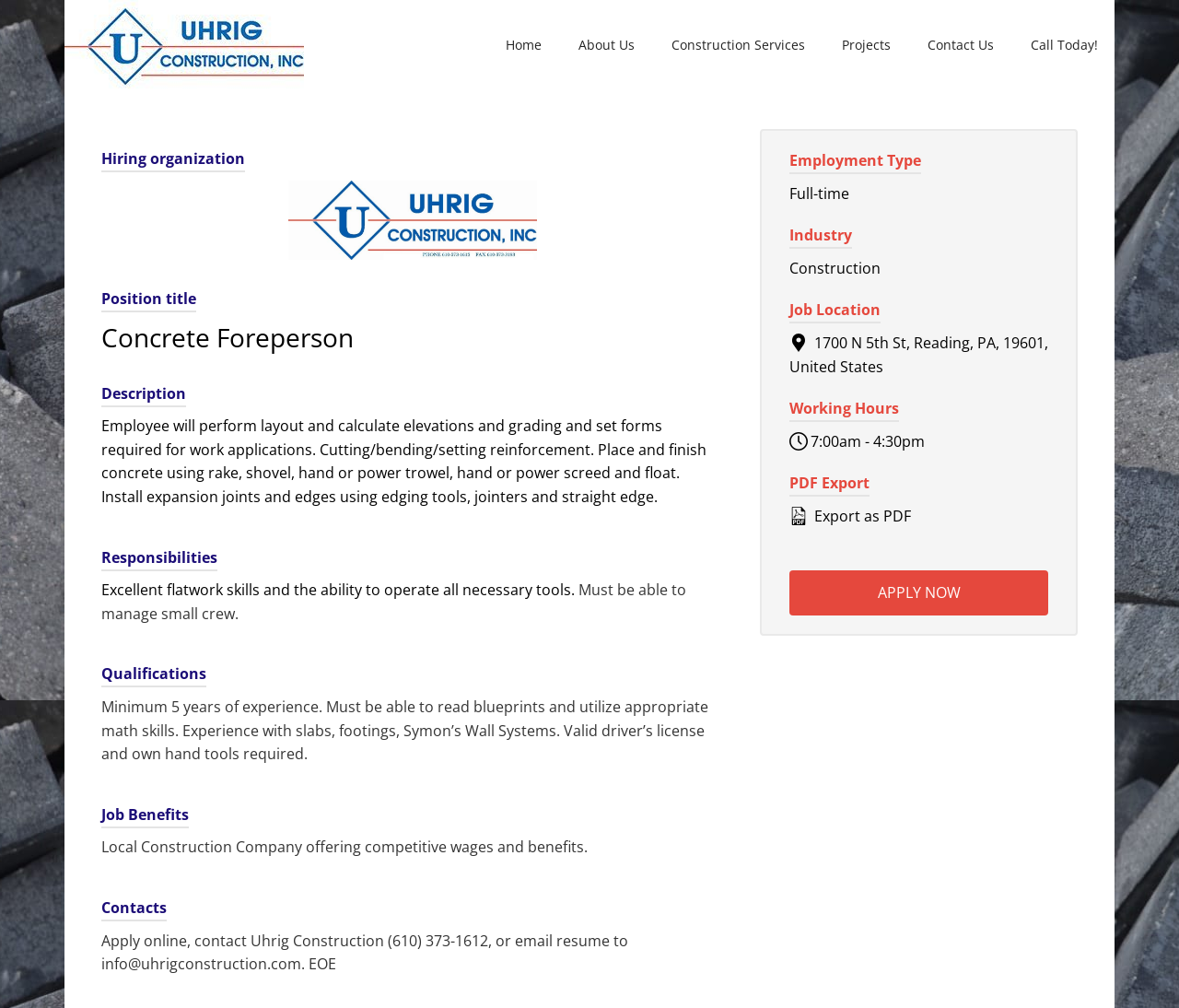How can one apply for the job?
Examine the screenshot and reply with a single word or phrase.

Apply online or contact Uhrig Construction